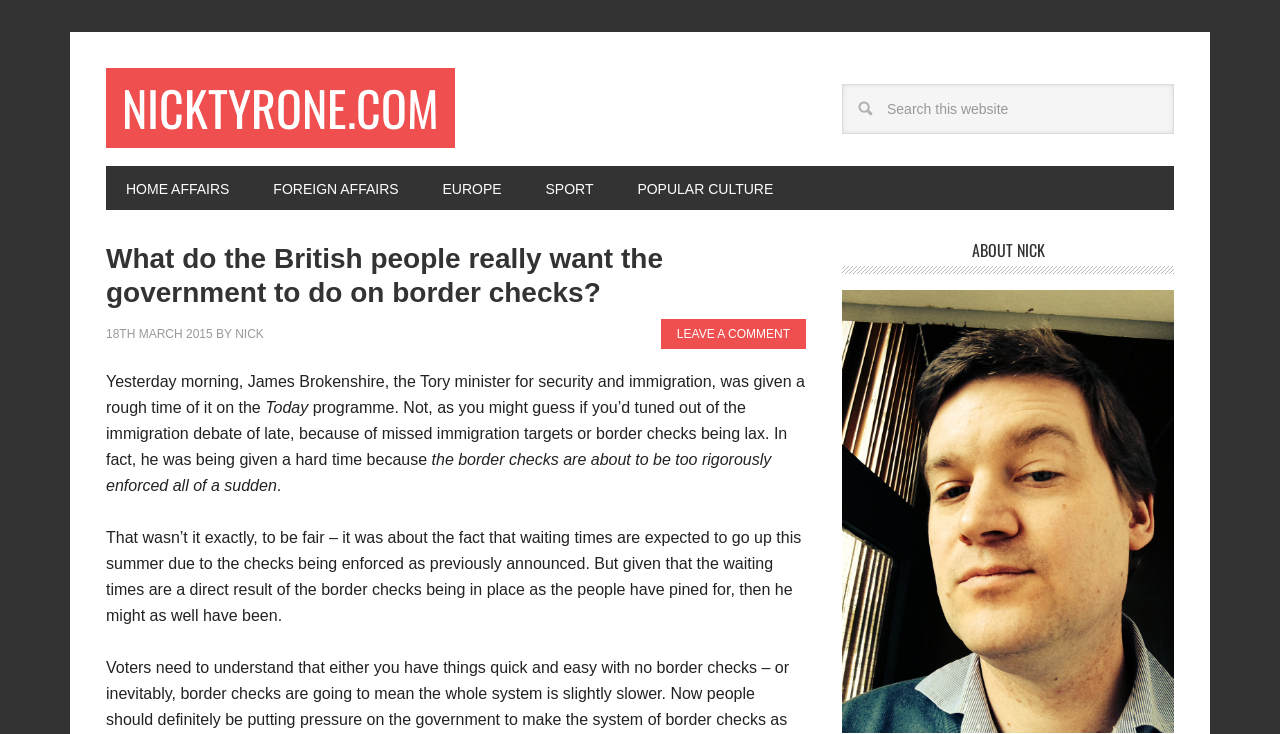Please provide the bounding box coordinates for the element that needs to be clicked to perform the instruction: "Go to HOME AFFAIRS page". The coordinates must consist of four float numbers between 0 and 1, formatted as [left, top, right, bottom].

[0.083, 0.226, 0.195, 0.286]